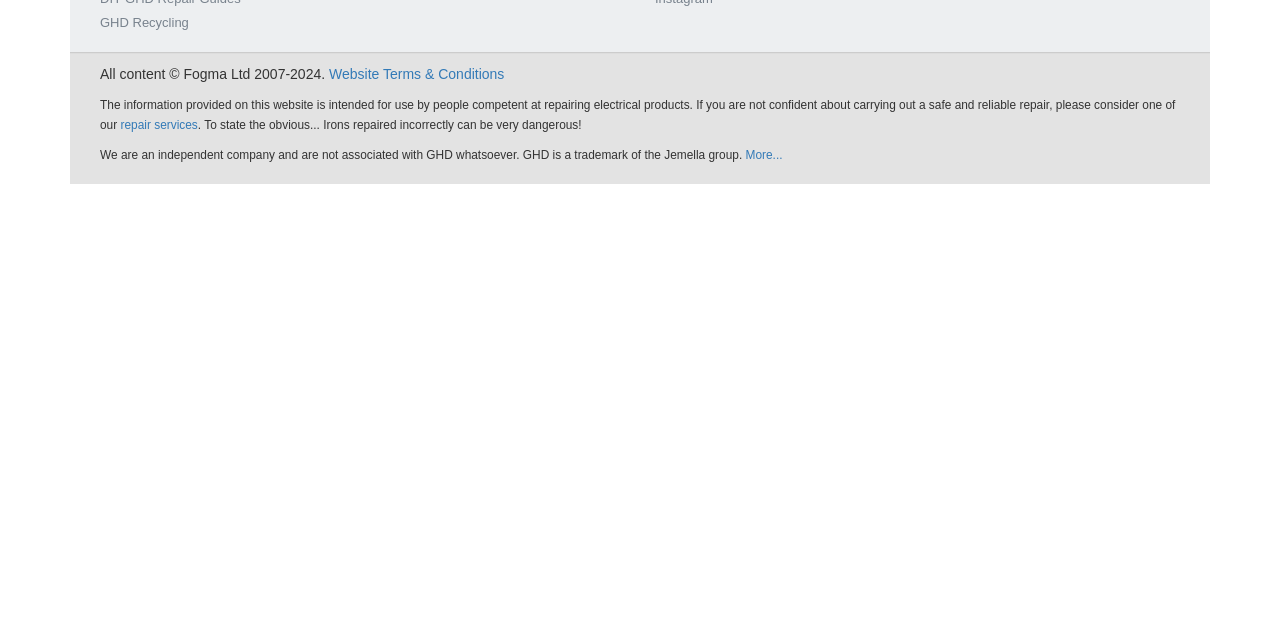Please specify the bounding box coordinates in the format (top-left x, top-left y, bottom-right x, bottom-right y), with all values as floating point numbers between 0 and 1. Identify the bounding box of the UI element described by: More...

[0.582, 0.232, 0.611, 0.254]